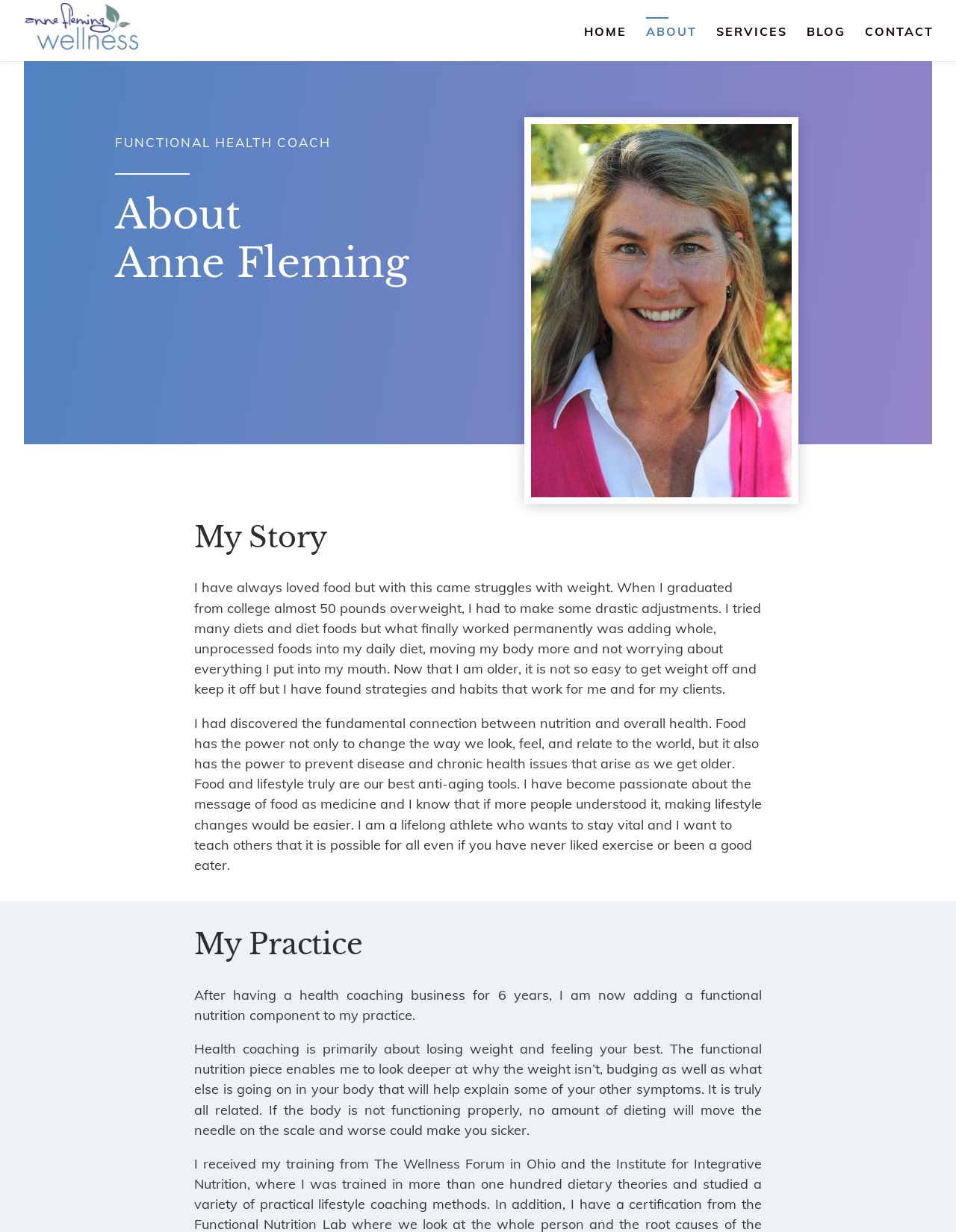Can you extract the headline from the webpage for me?

About
Anne Fleming